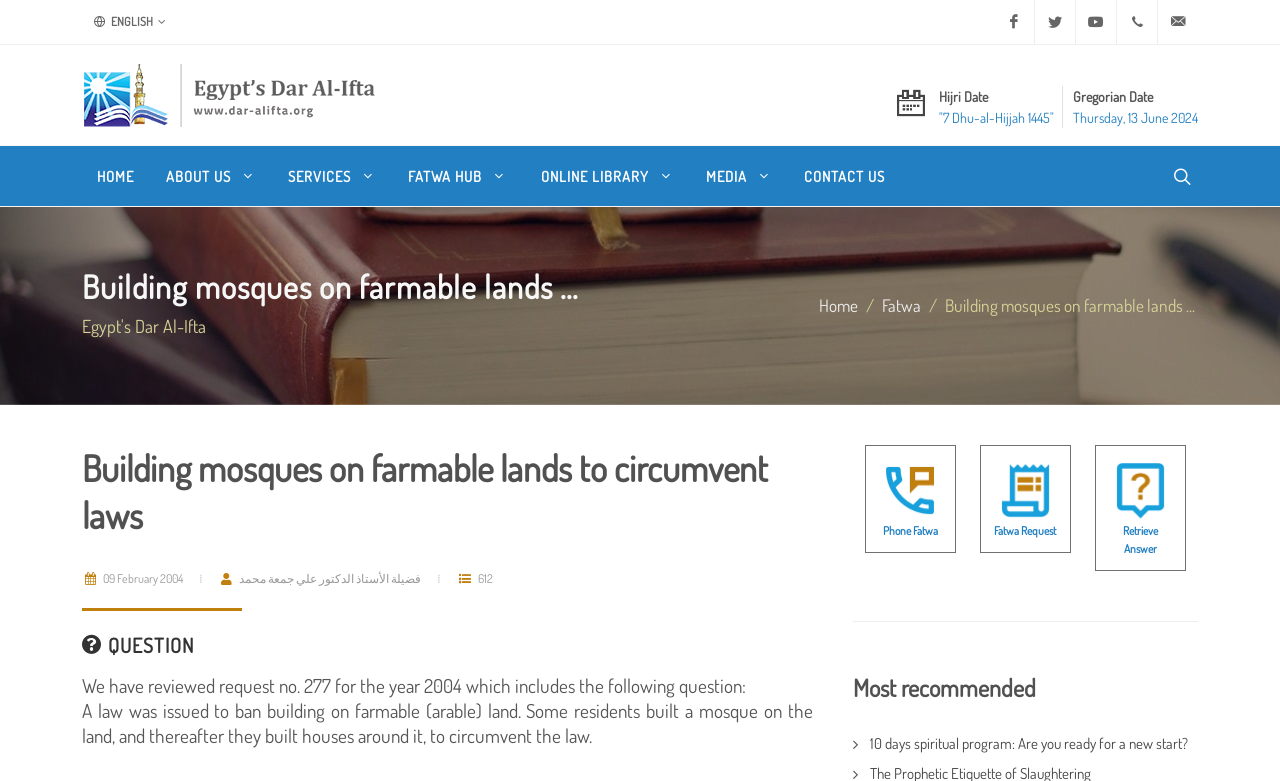What is the name of the organization? Examine the screenshot and reply using just one word or a brief phrase.

Egypt's Dar Al-Ifta